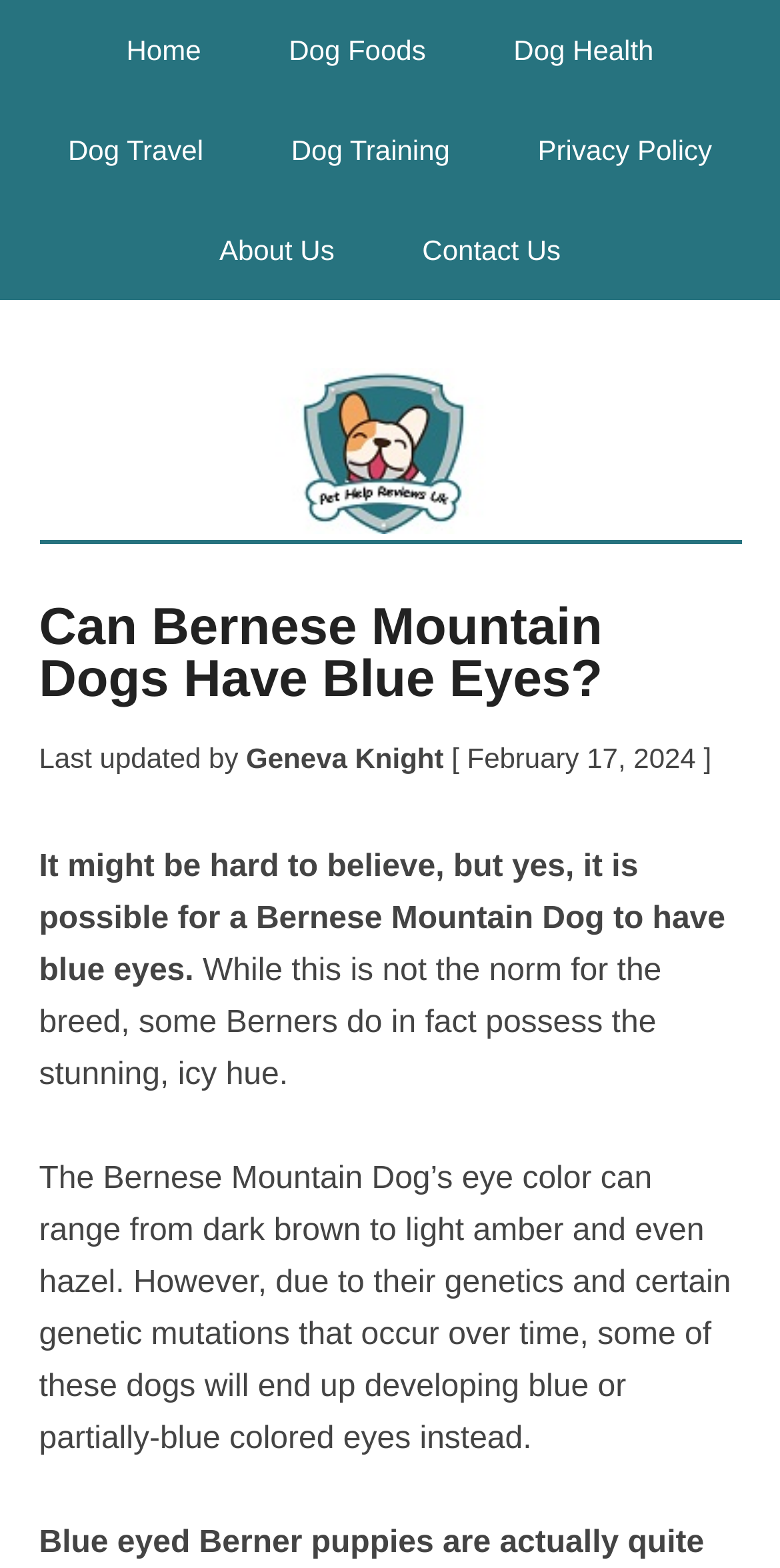Please specify the bounding box coordinates of the clickable region necessary for completing the following instruction: "go to home page". The coordinates must consist of four float numbers between 0 and 1, i.e., [left, top, right, bottom].

[0.111, 0.0, 0.309, 0.064]